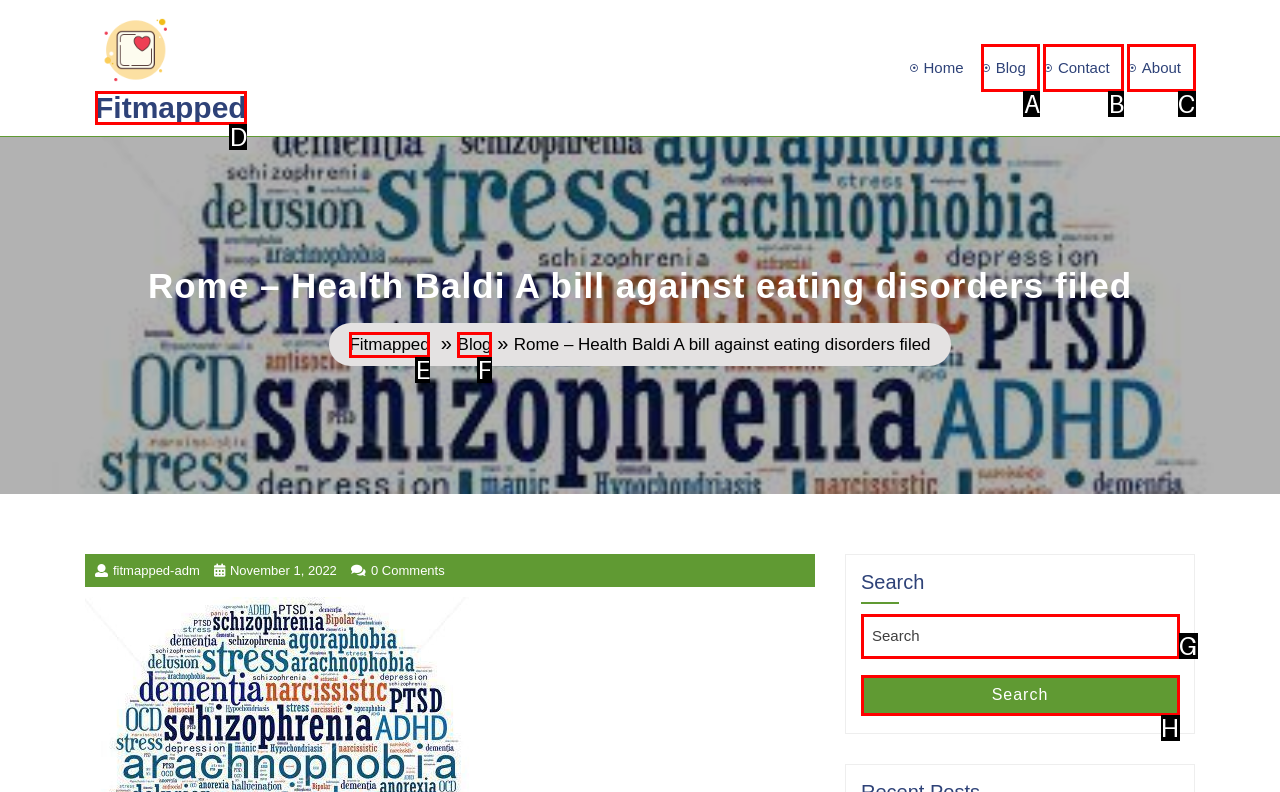Given the description: Fitmapped, identify the corresponding option. Answer with the letter of the appropriate option directly.

D